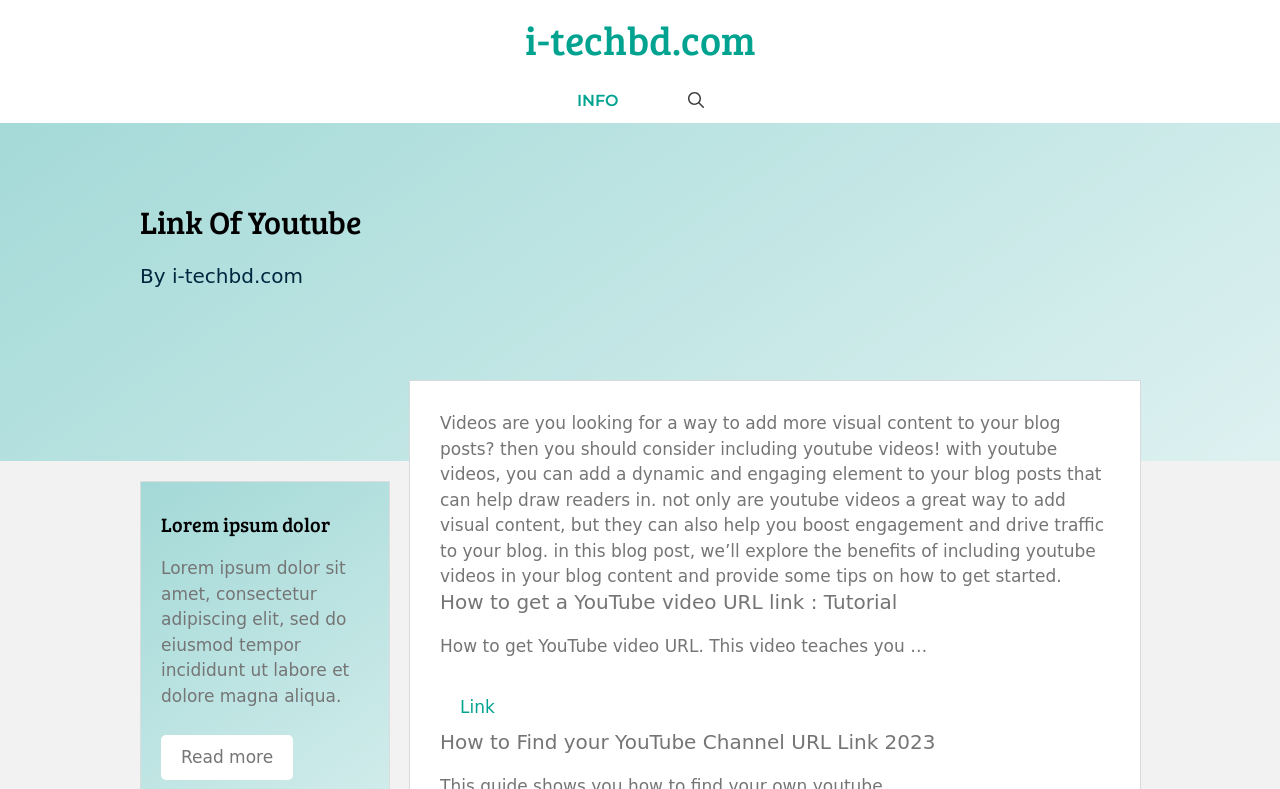Please answer the following question using a single word or phrase: 
What is the color of the background of the webpage?

White